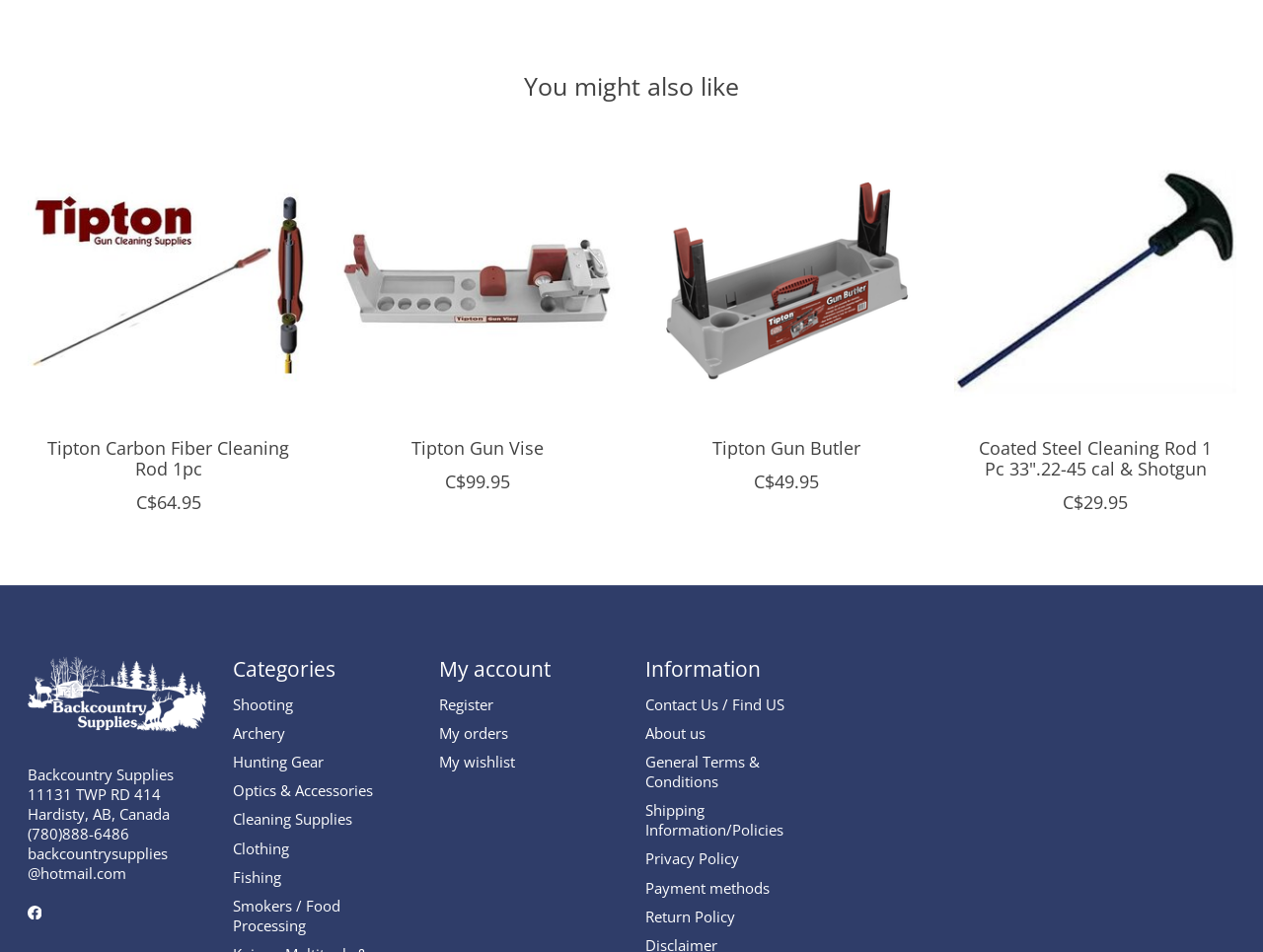Please specify the bounding box coordinates of the area that should be clicked to accomplish the following instruction: "Go to the 'Shooting' category". The coordinates should consist of four float numbers between 0 and 1, i.e., [left, top, right, bottom].

[0.185, 0.729, 0.232, 0.75]